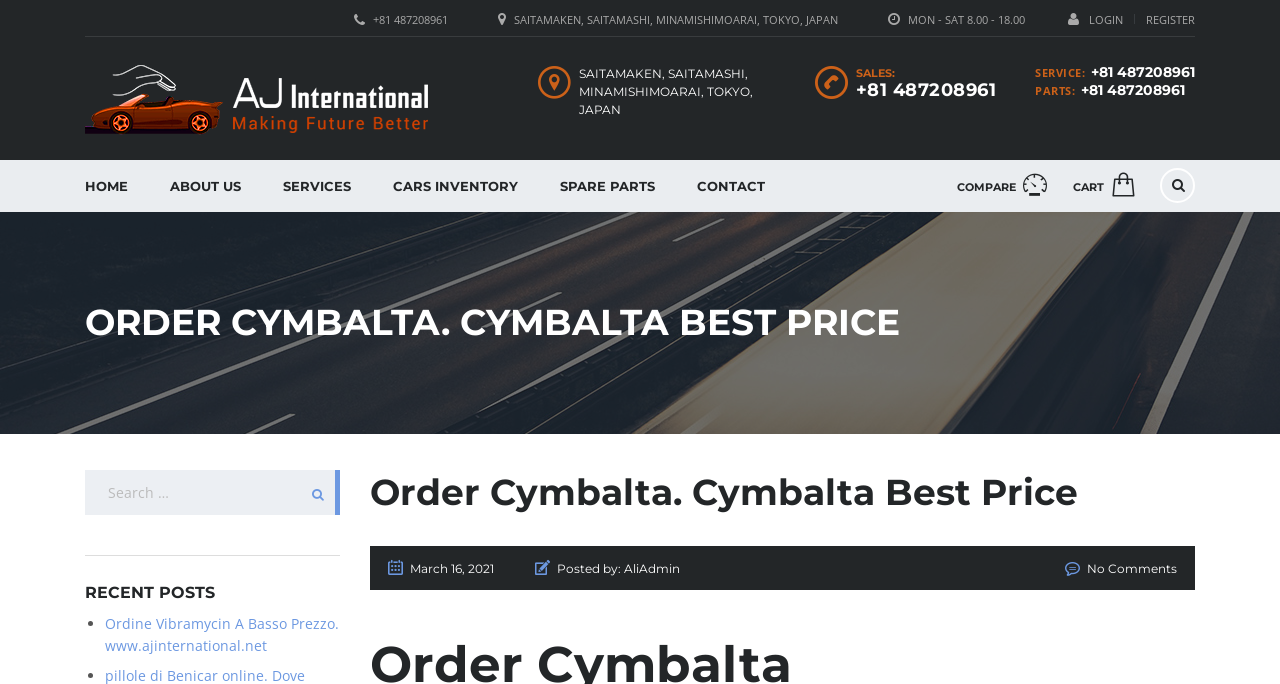Provide the text content of the webpage's main heading.

ORDER CYMBALTA. CYMBALTA BEST PRICE